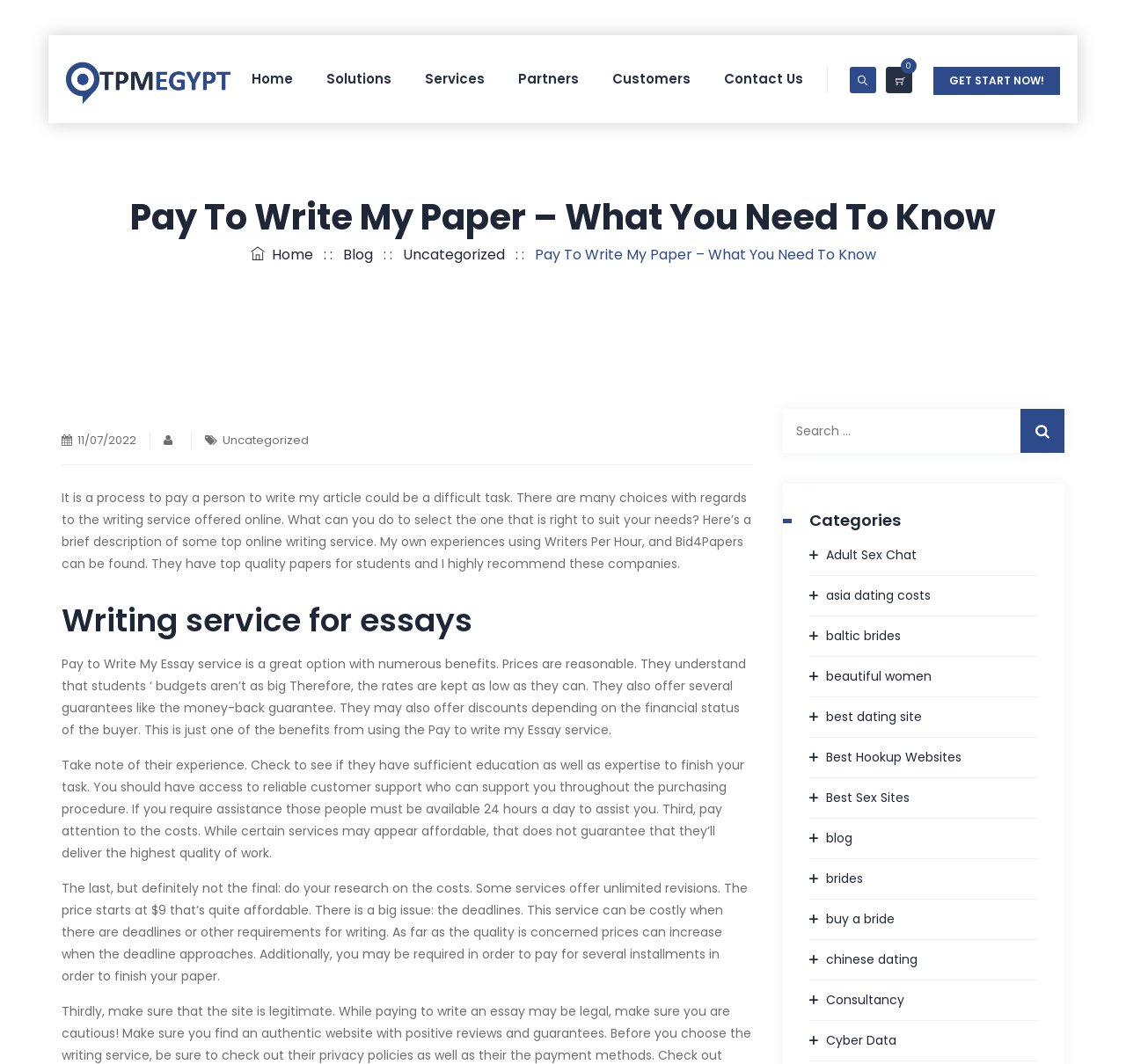Extract the bounding box coordinates of the UI element described: "Best Hookup Websites". Provide the coordinates in the format [left, top, right, bottom] with values ranging from 0 to 1.

[0.719, 0.702, 0.854, 0.722]